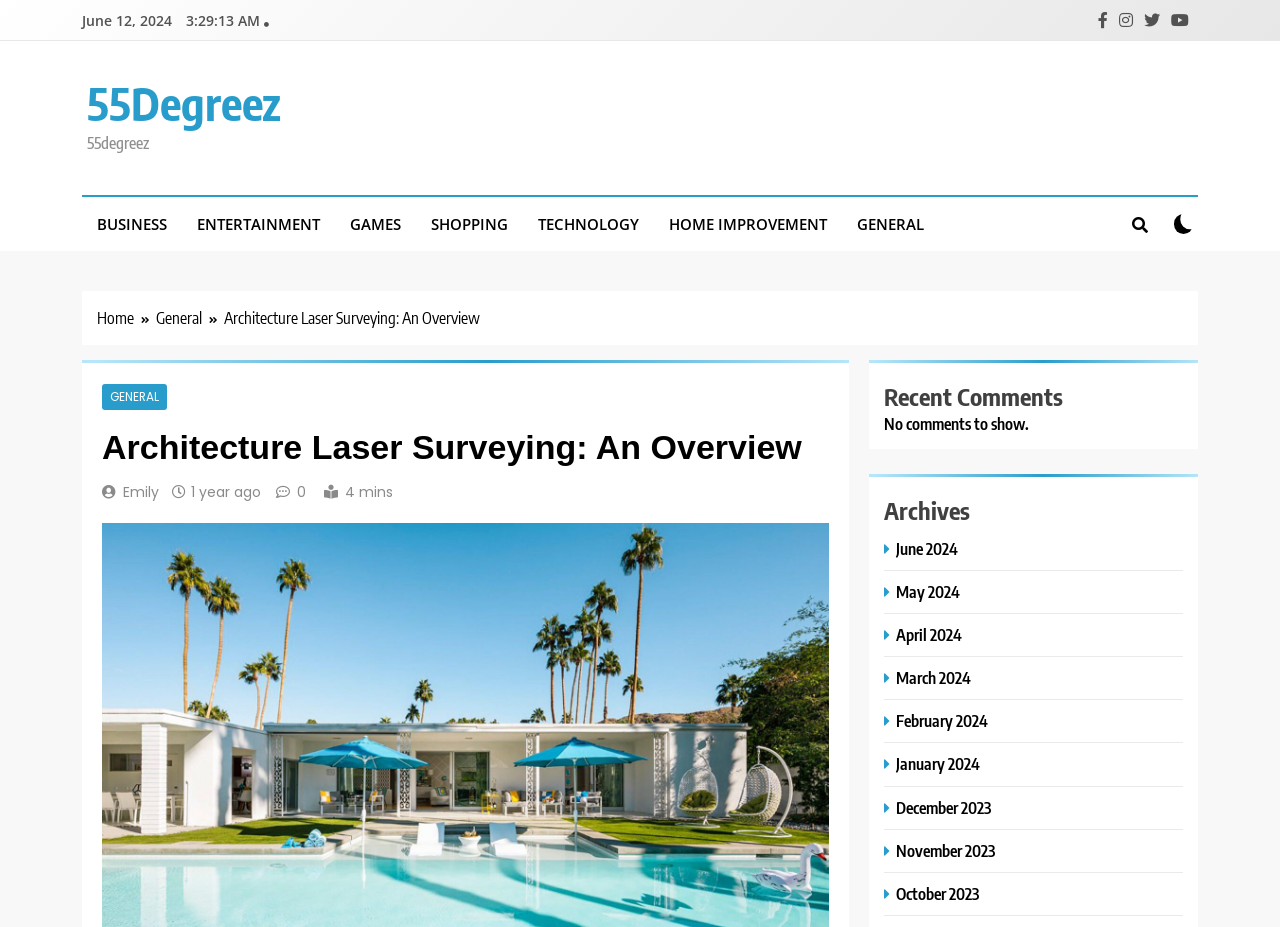Identify the bounding box coordinates for the UI element that matches this description: "1 year ago1 year ago".

[0.149, 0.52, 0.204, 0.541]